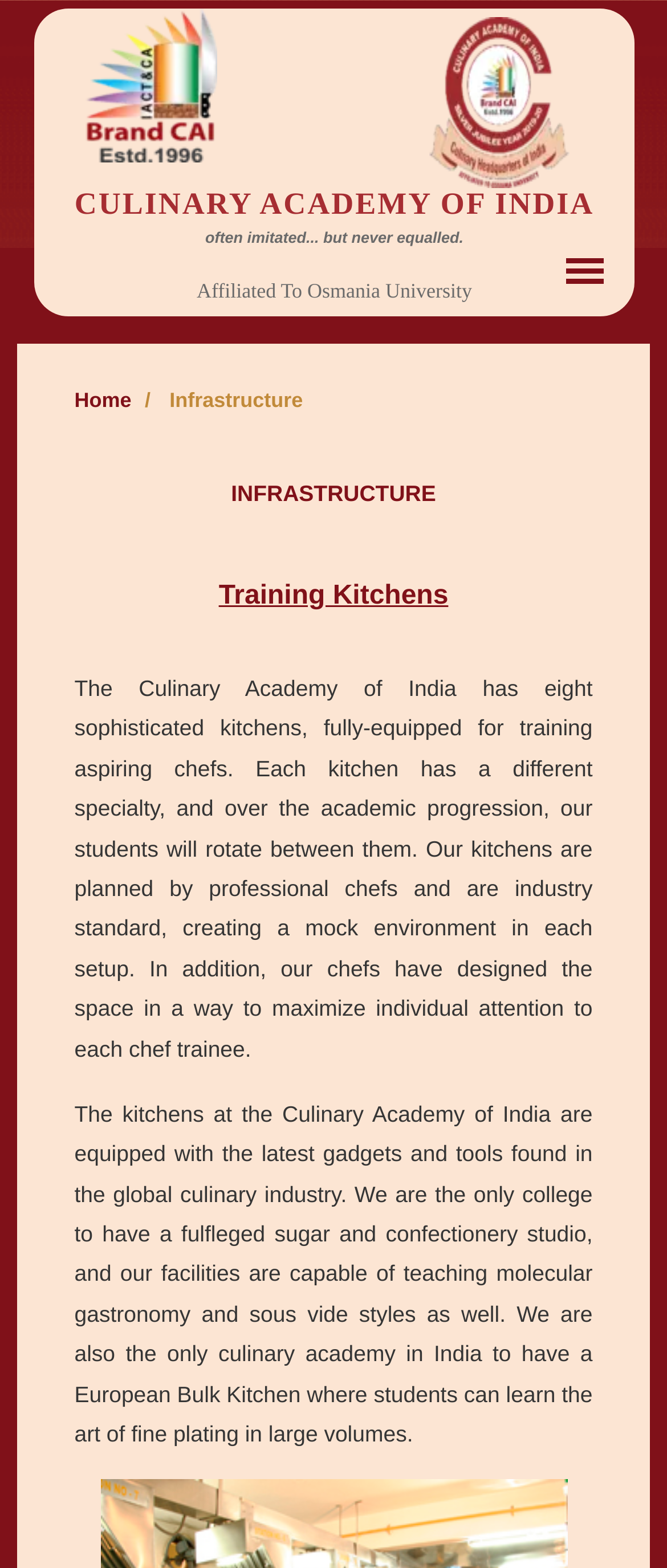Use the information in the screenshot to answer the question comprehensively: What is unique about the sugar and confectionery studio?

The uniqueness of the sugar and confectionery studio can be found in the second paragraph of text that describes the kitchens, which states 'We are the only college to have a fulfleged sugar and confectionery studio...'.